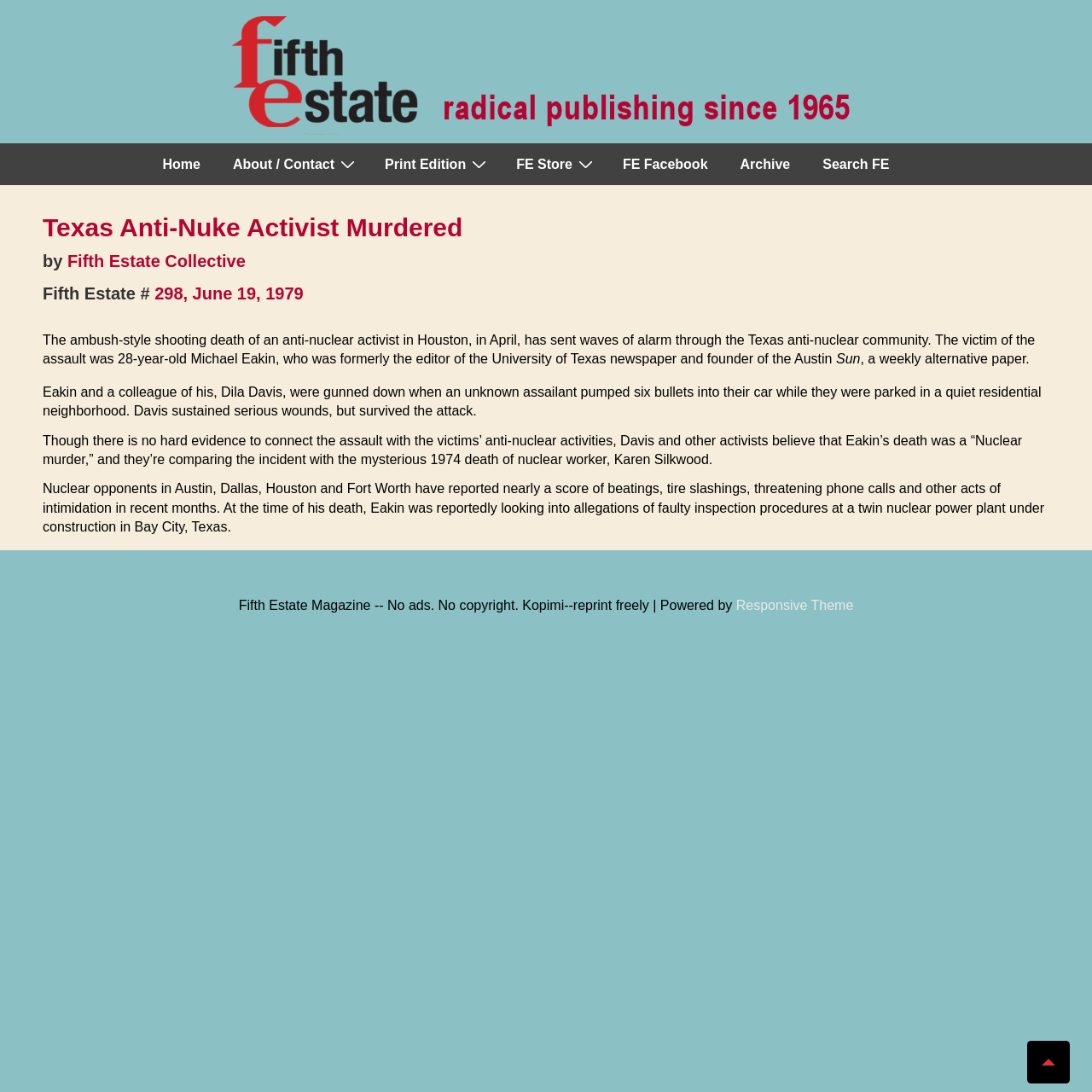What is the issue number of the magazine?
Use the image to answer the question with a single word or phrase.

298